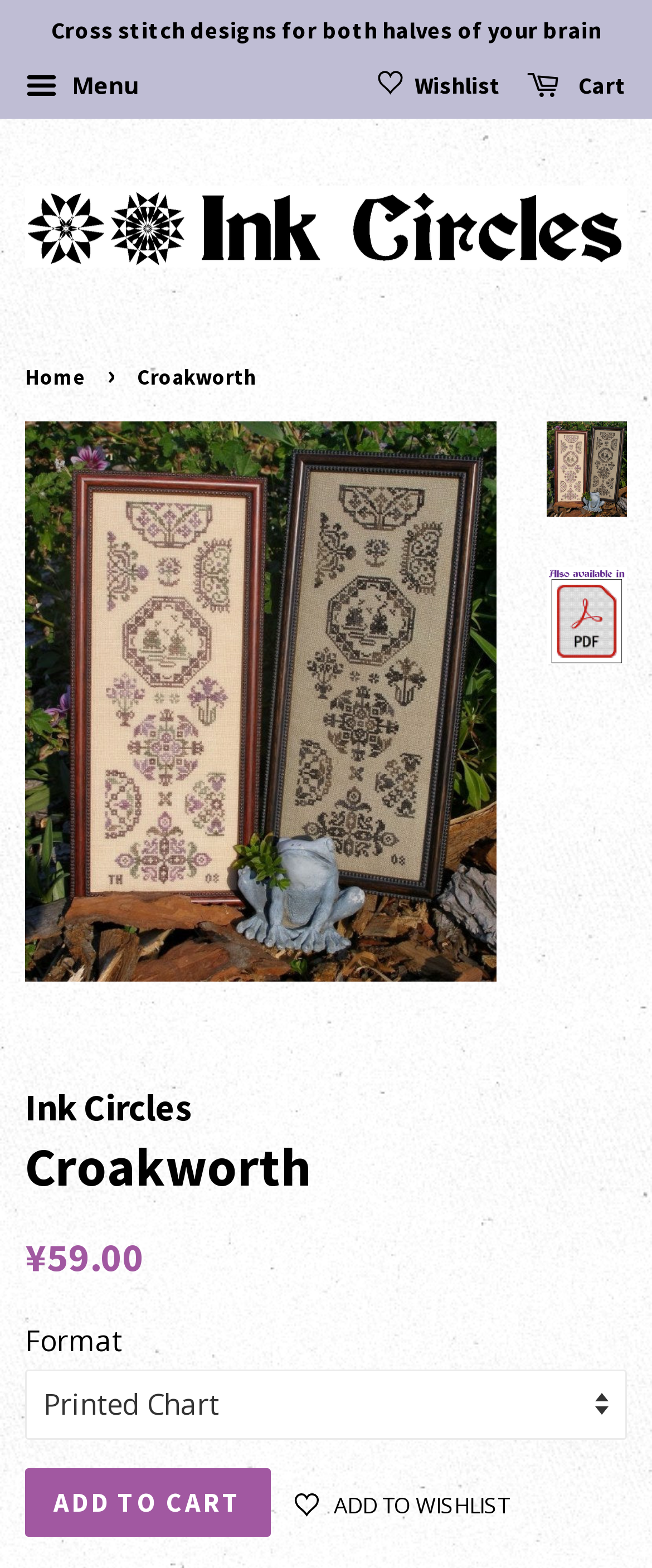Please find the bounding box coordinates of the element's region to be clicked to carry out this instruction: "Go to 'Ink Circles'".

[0.038, 0.118, 0.962, 0.171]